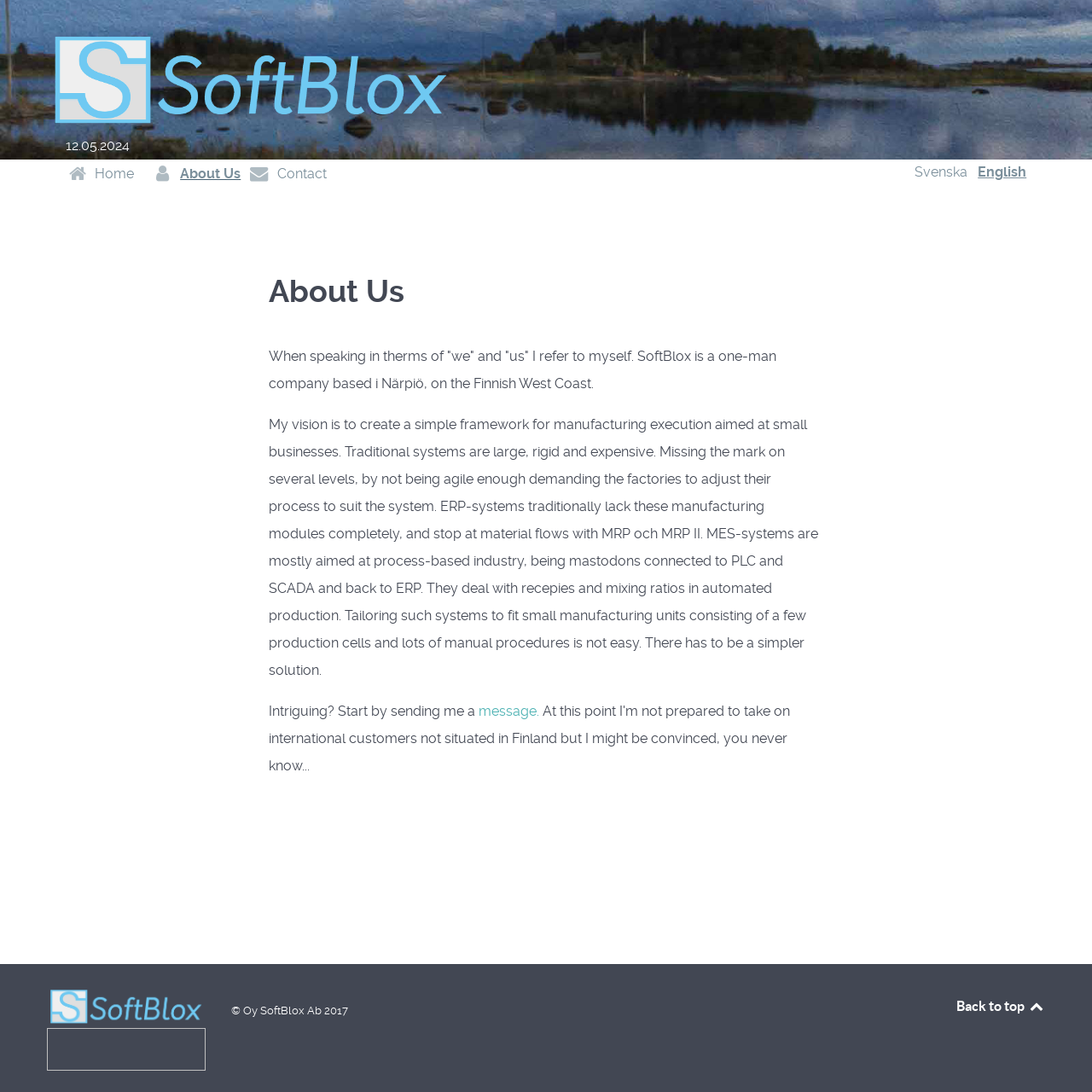Locate the coordinates of the bounding box for the clickable region that fulfills this instruction: "View article about Sayyid Abdul-Malik al-Houthi speaks on the benefits of the Sarkha slogan".

None